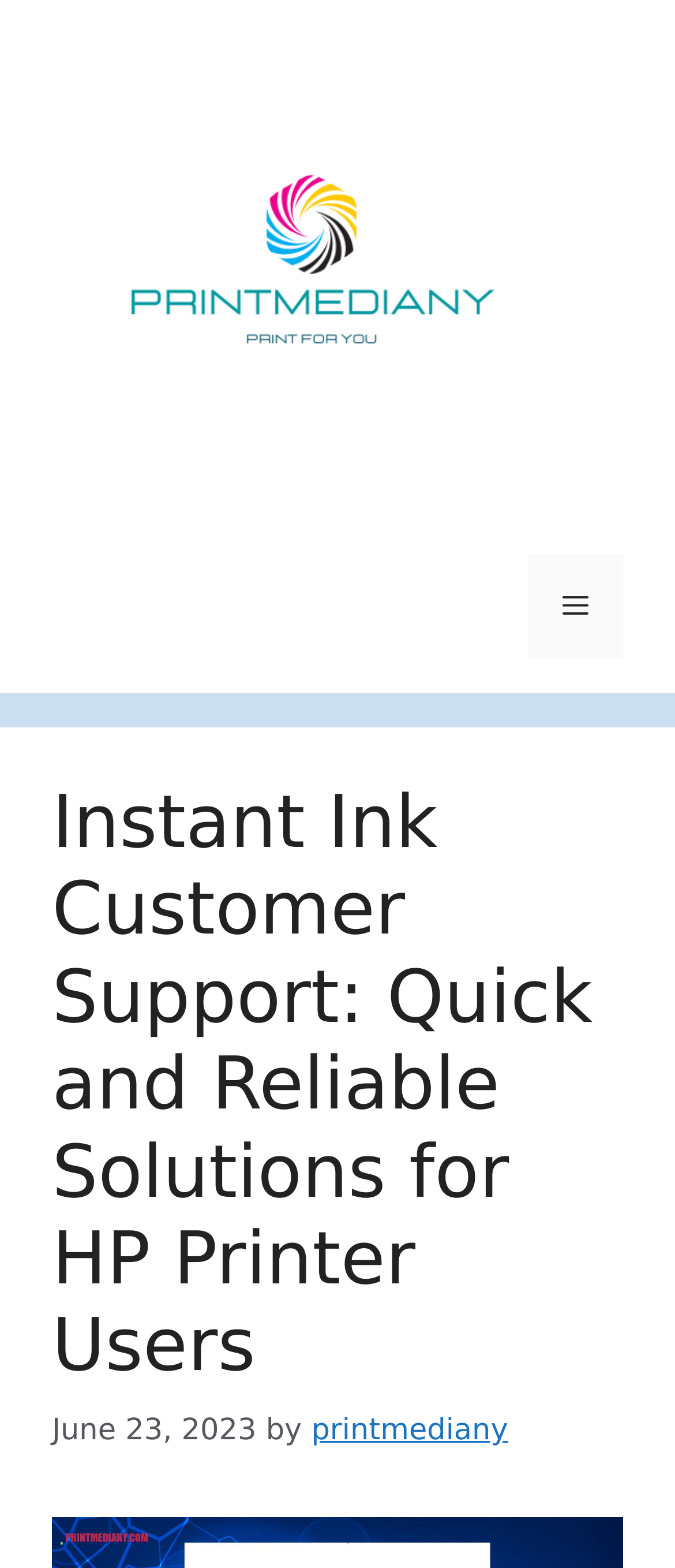Write a detailed summary of the webpage, including text, images, and layout.

The webpage is dedicated to providing instant support for HP printer users. At the top, there is a banner that spans the entire width of the page, taking up about 44% of the screen's height. Within this banner, there is a link to "PrintMediany" accompanied by an image of the same name, positioned on the left side. On the right side of the banner, there is a navigation button labeled "Menu" that, when expanded, controls the primary menu.

Below the banner, there is a header section that occupies about 43% of the screen's height. This section contains a heading that reads "Instant Ink Customer Support: Quick and Reliable Solutions for HP Printer Users", which is centered at the top of this section. Directly below the heading, there is a timestamp indicating the date "June 23, 2023", followed by the text "by" and a link to "printmediany".